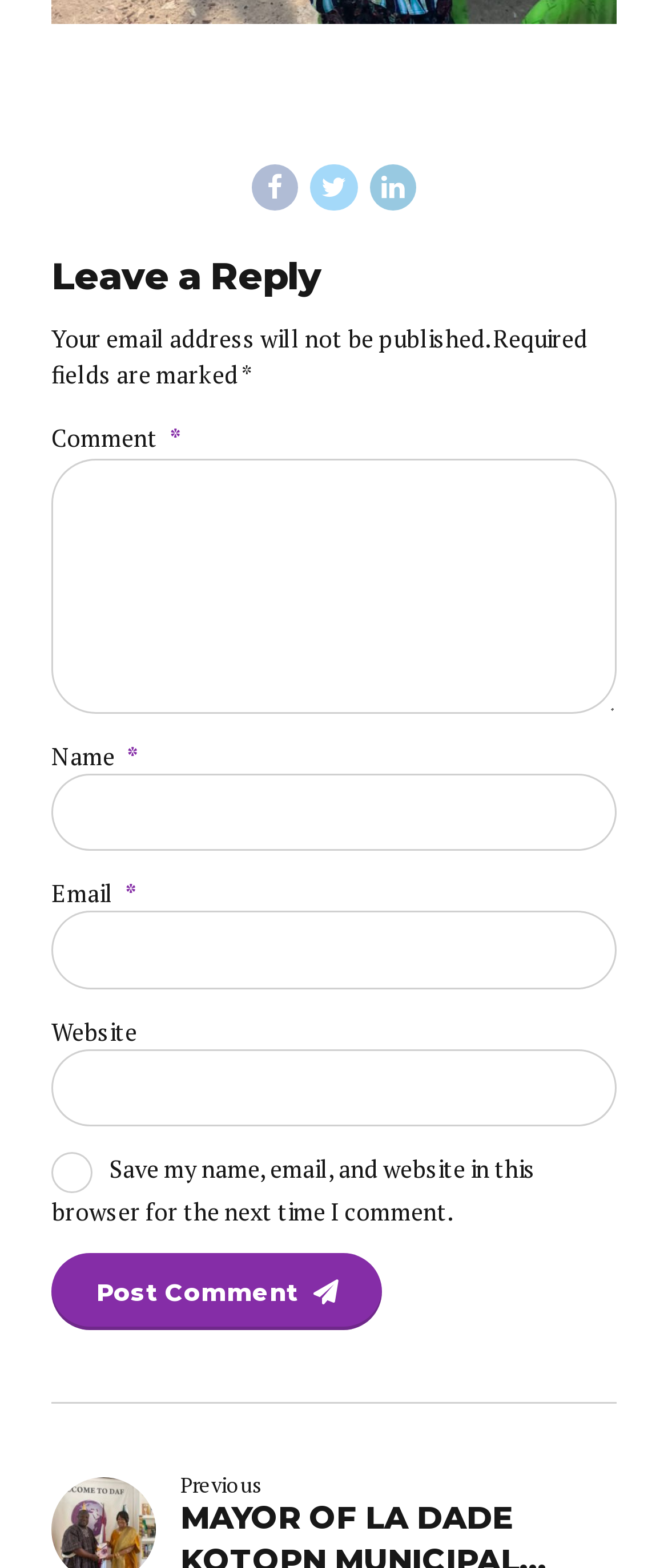Identify the bounding box for the UI element specified in this description: "Post Comment". The coordinates must be four float numbers between 0 and 1, formatted as [left, top, right, bottom].

[0.077, 0.799, 0.572, 0.849]